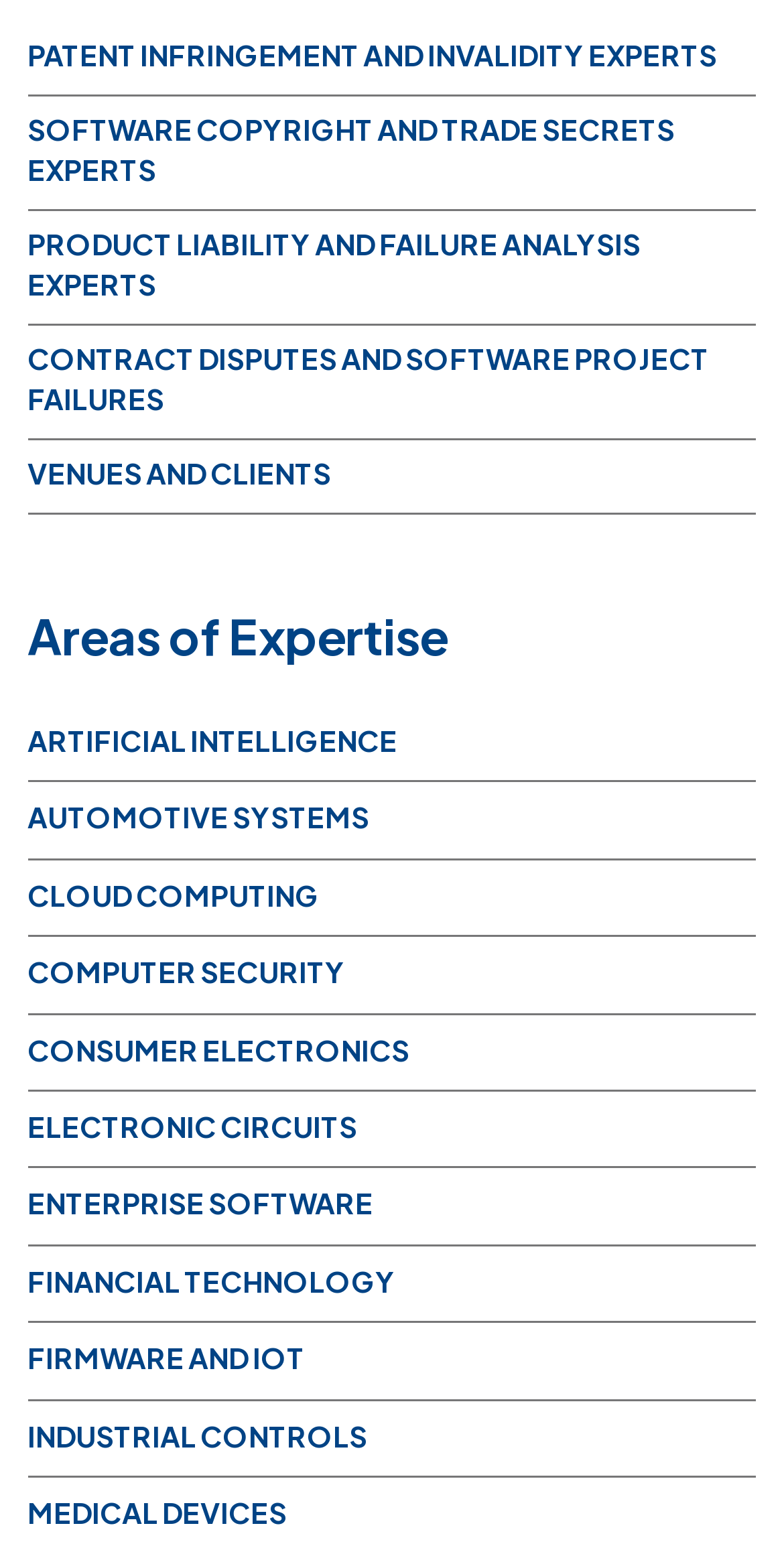What is the last area of expertise listed?
Using the visual information, reply with a single word or short phrase.

Medical devices